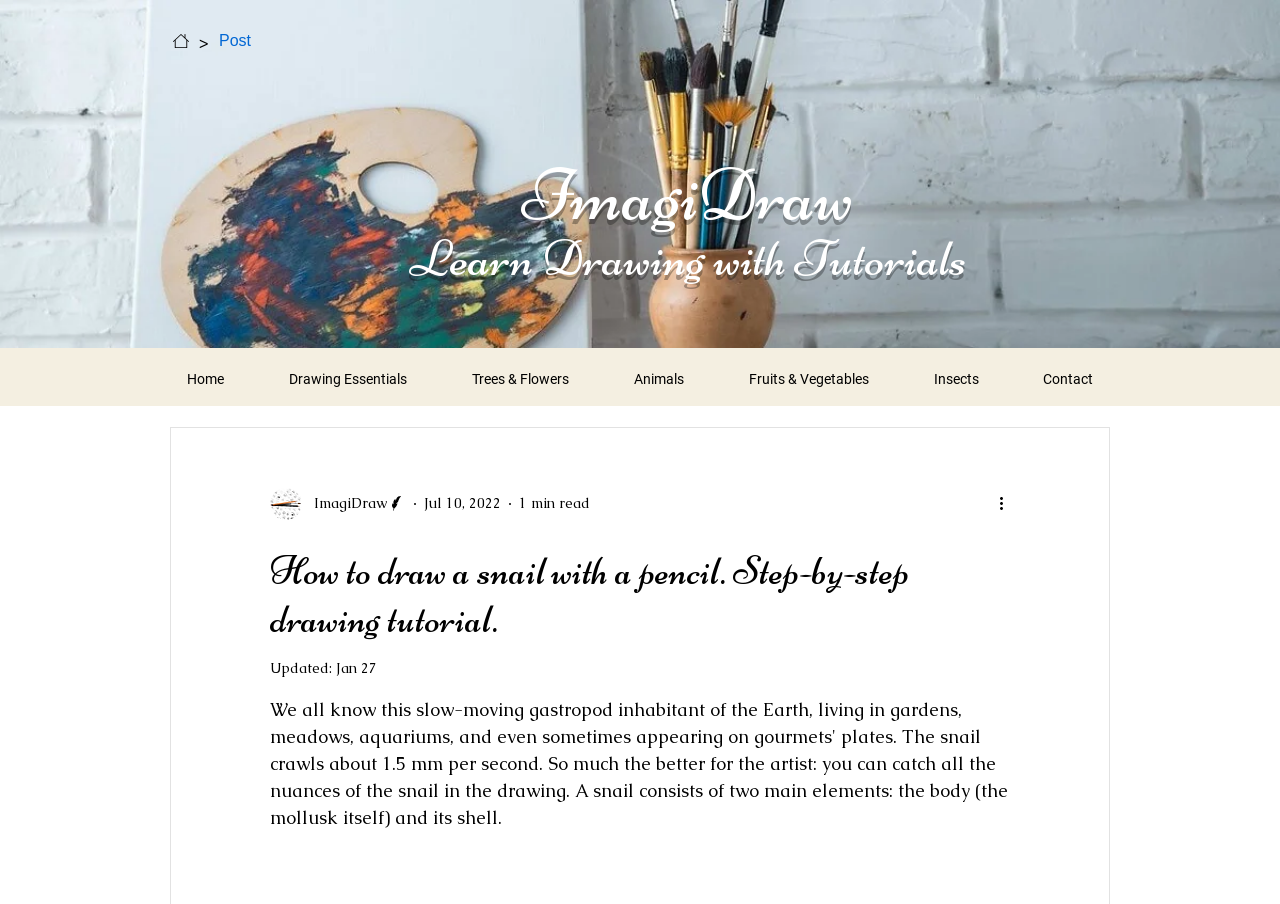Who is the author of this tutorial?
Refer to the image and answer the question using a single word or phrase.

Writer